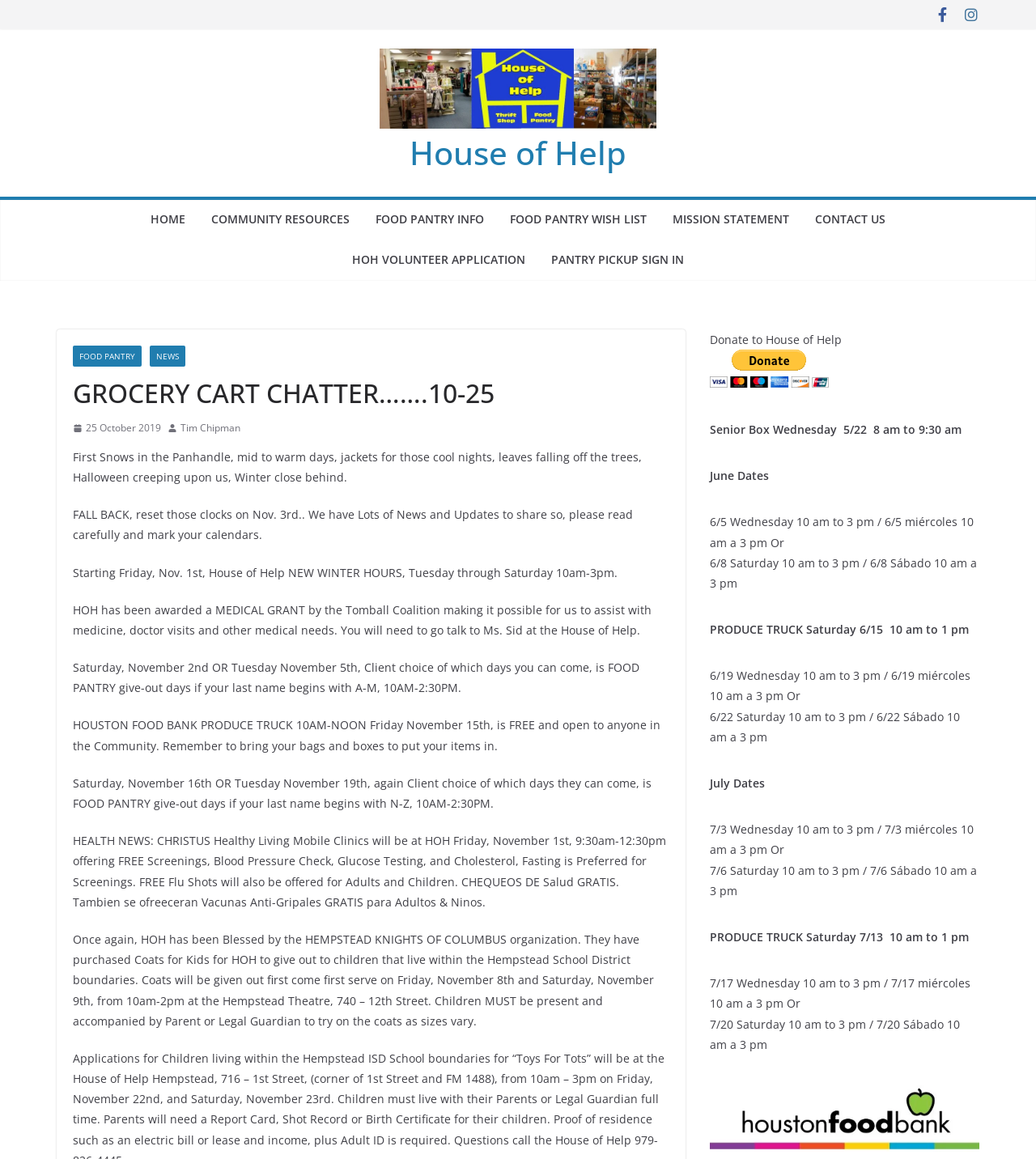Please specify the bounding box coordinates for the clickable region that will help you carry out the instruction: "Click the 'FOOD PANTRY INFO' link".

[0.362, 0.179, 0.467, 0.2]